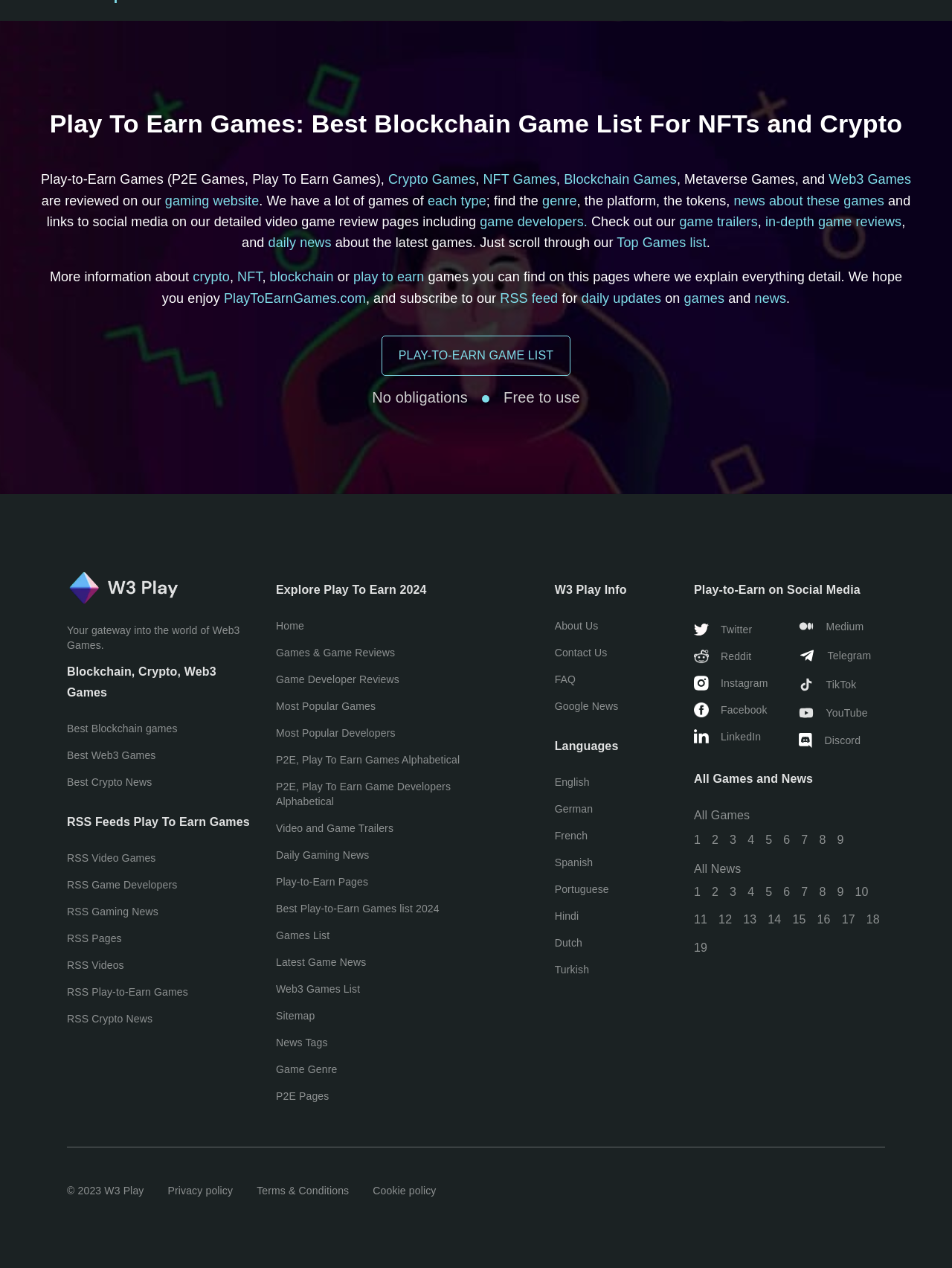What type of information can be found on the 'Explore Play To Earn 2024' section?
Please provide a full and detailed response to the question.

The links 'Games & Game Reviews', 'Game Developer Reviews', 'Most Popular Games', 'Most Popular Developers', and 'Daily Gaming News' under the 'Explore Play To Earn 2024' section suggest that this section contains information about games, game reviews, and news.